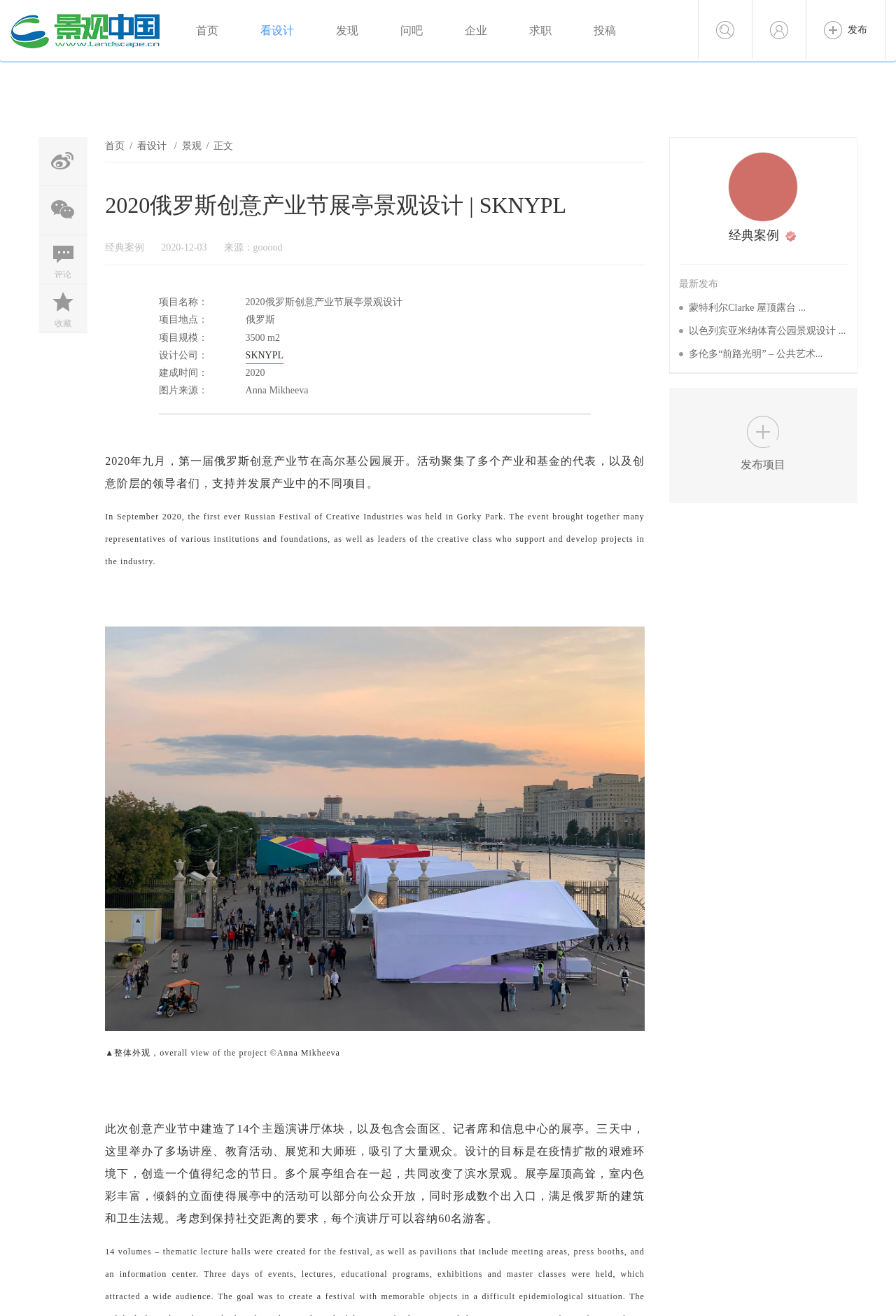Determine the bounding box coordinates of the clickable element necessary to fulfill the instruction: "Read the article about the Russian Festival of Creative Industries". Provide the coordinates as four float numbers within the 0 to 1 range, i.e., [left, top, right, bottom].

[0.117, 0.346, 0.719, 0.372]